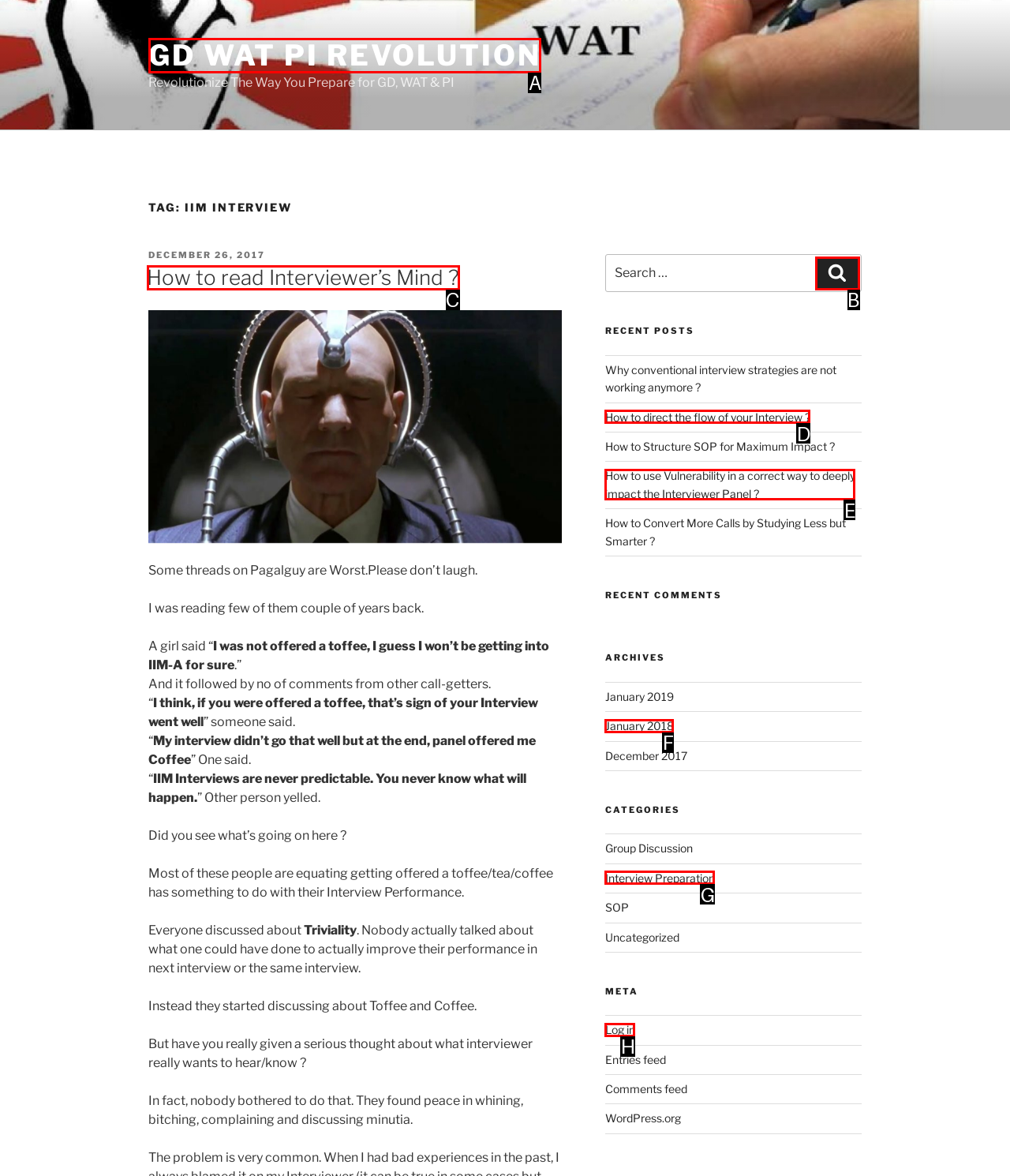Examine the description: Interview Preparation and indicate the best matching option by providing its letter directly from the choices.

G